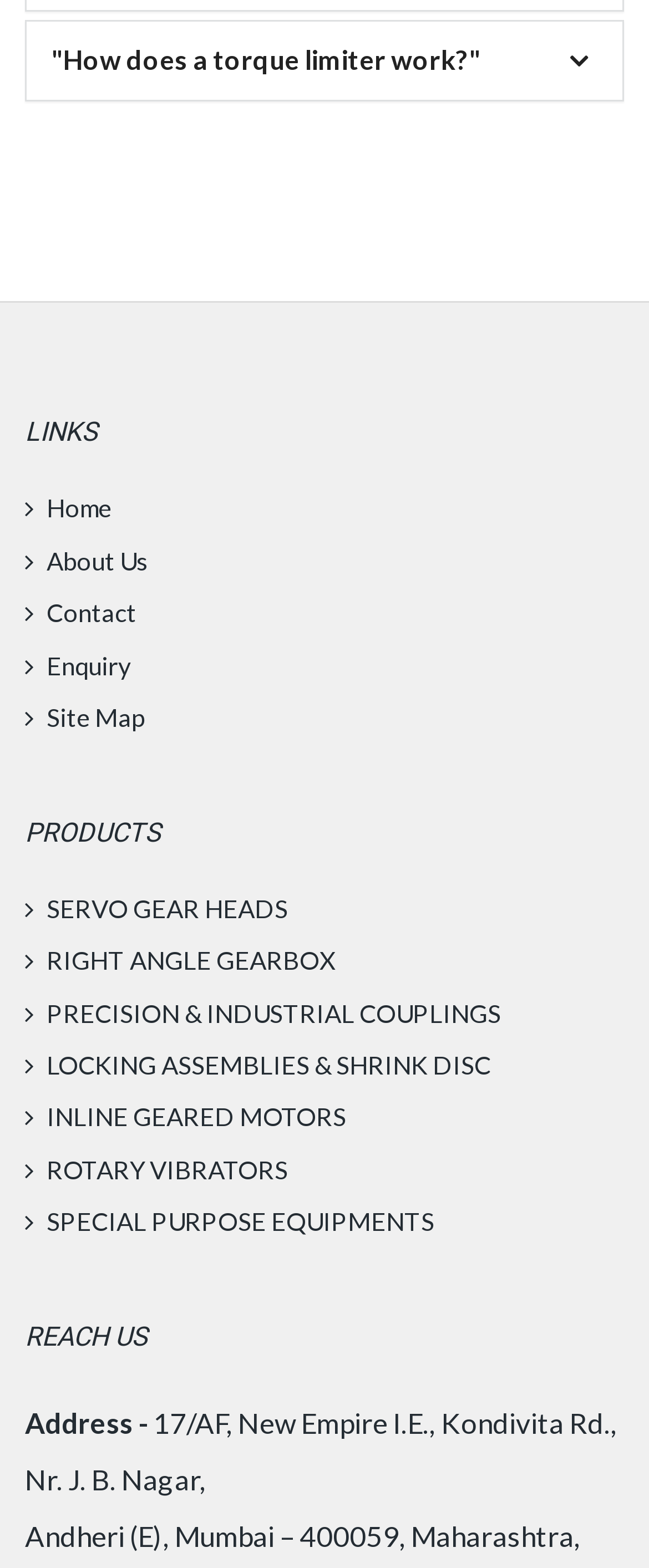Find the bounding box coordinates of the area to click in order to follow the instruction: "Go to Home page".

[0.038, 0.315, 0.172, 0.334]